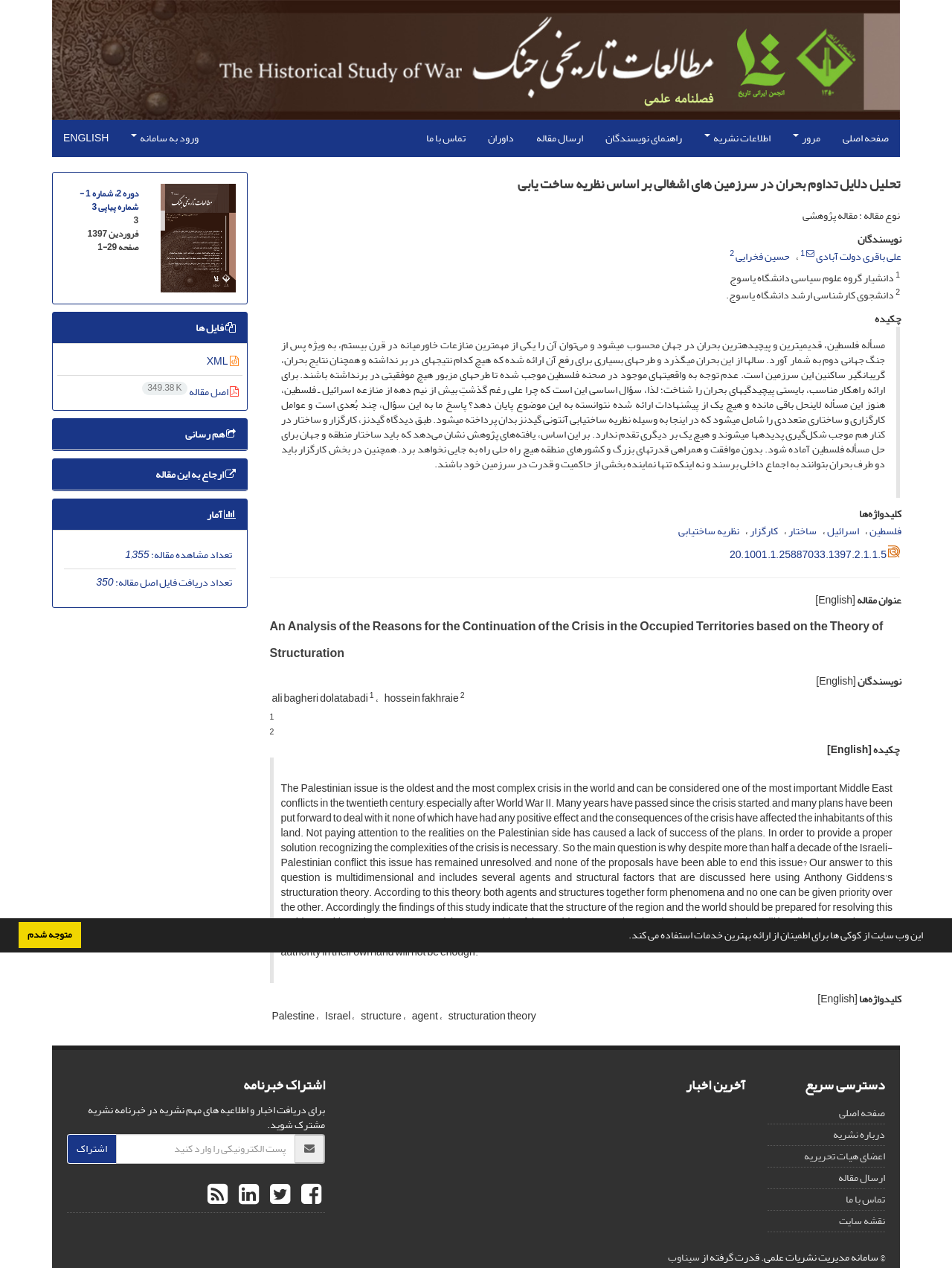Find the bounding box coordinates of the clickable area required to complete the following action: "learn more about the authors".

[0.901, 0.181, 0.947, 0.197]